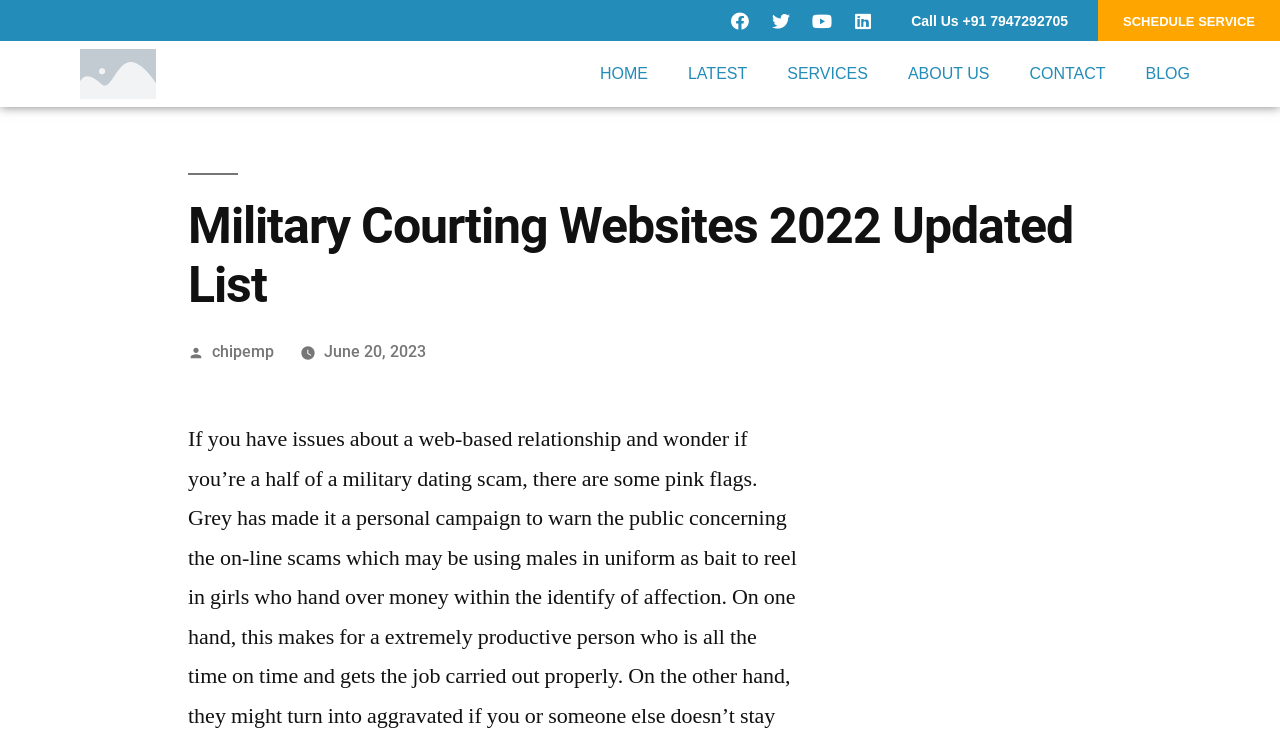How many social media links are there?
Refer to the image and give a detailed response to the question.

I counted the number of social media links at the top of the webpage, which are Facebook, Twitter, Youtube, and Linkedin, and found that there are 4 social media links.